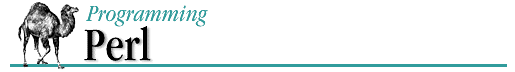Offer a detailed narrative of the scene shown in the image.

The image features the title "Programming Perl," prominently displayed with the word "Programming" in a lighter turquoise font and "Perl" in bold black, indicating the focus on the Perl programming language. Accompanying the text is a stylized illustration of a camel, which is often associated with Perl, reflecting the language's playful and quirky nature. The camel is positioned to the left of the text, adding a whimsical touch to the overall design. The minimalistic layout is complemented by a horizontal teal line beneath the title, enhancing its visual appeal. This image serves as the header for the book "Programming Perl, Second Edition," setting an inviting and informative tone for readers interested in learning about Perl programming.